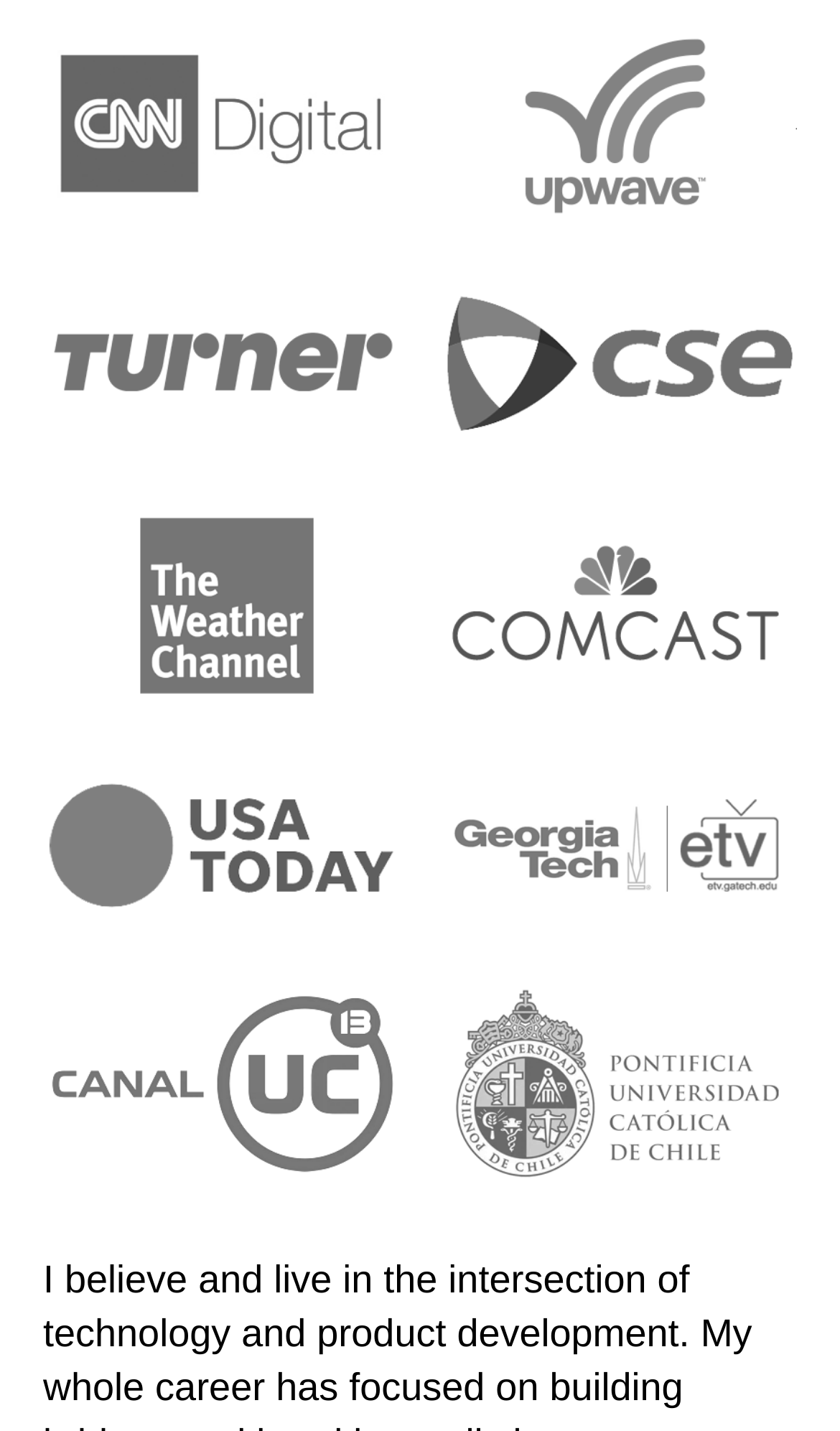Pinpoint the bounding box coordinates for the area that should be clicked to perform the following instruction: "visit the Turner website".

[0.051, 0.186, 0.477, 0.326]